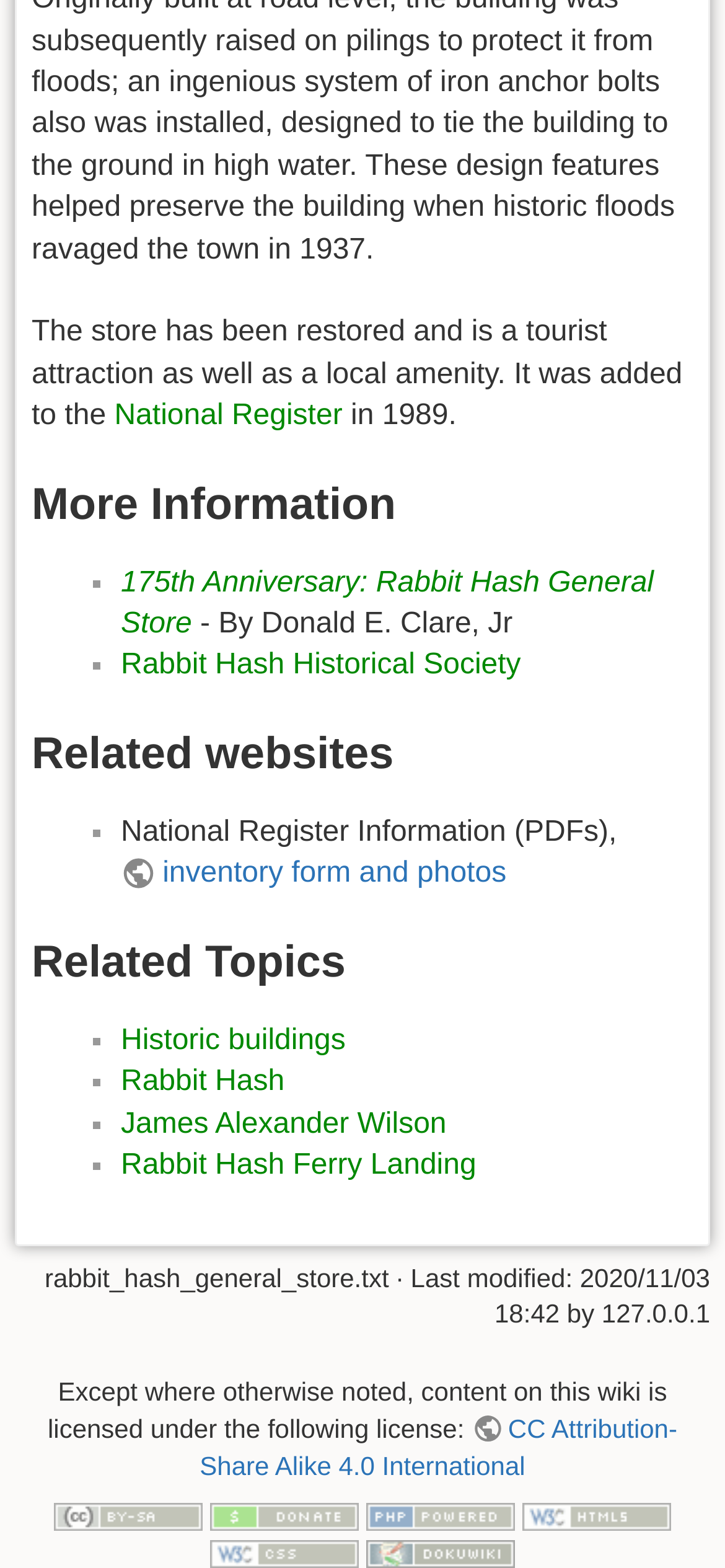Identify the coordinates of the bounding box for the element that must be clicked to accomplish the instruction: "Click on National Register".

[0.158, 0.255, 0.472, 0.275]